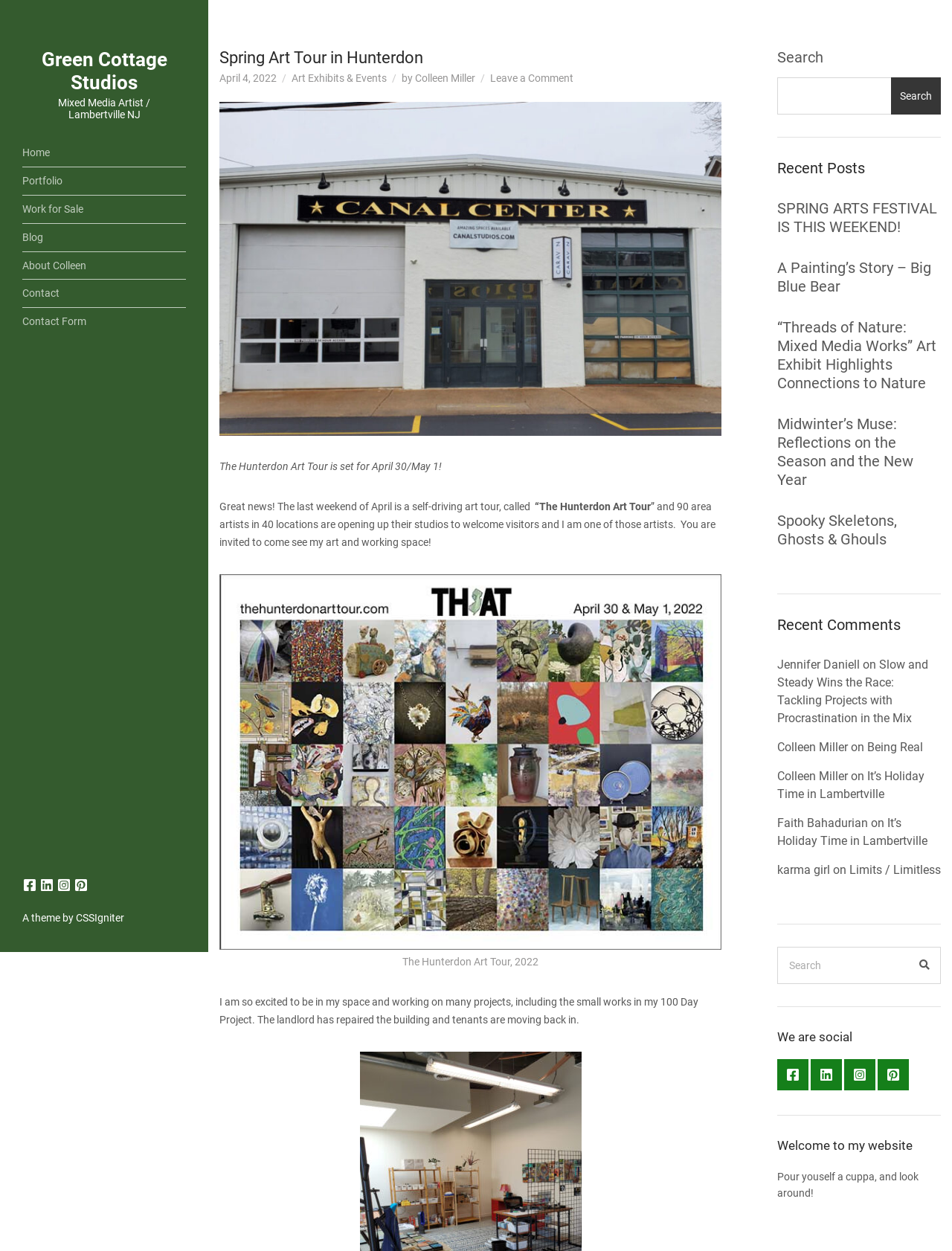What is the theme of the art tour?
Answer the question based on the image using a single word or a brief phrase.

Self-driving art tour